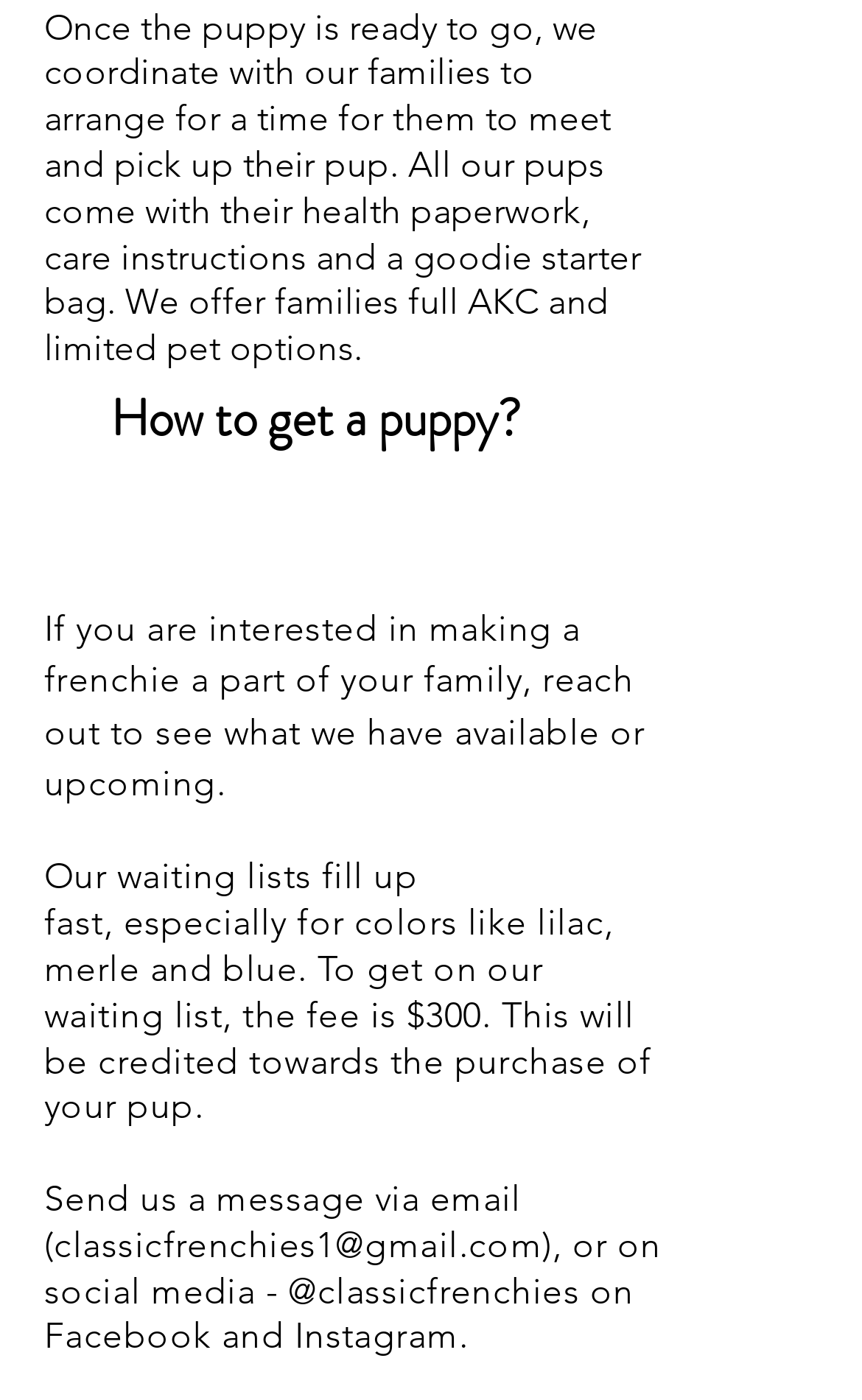How can you contact the website for inquiries?
Give a single word or phrase as your answer by examining the image.

Email or social media